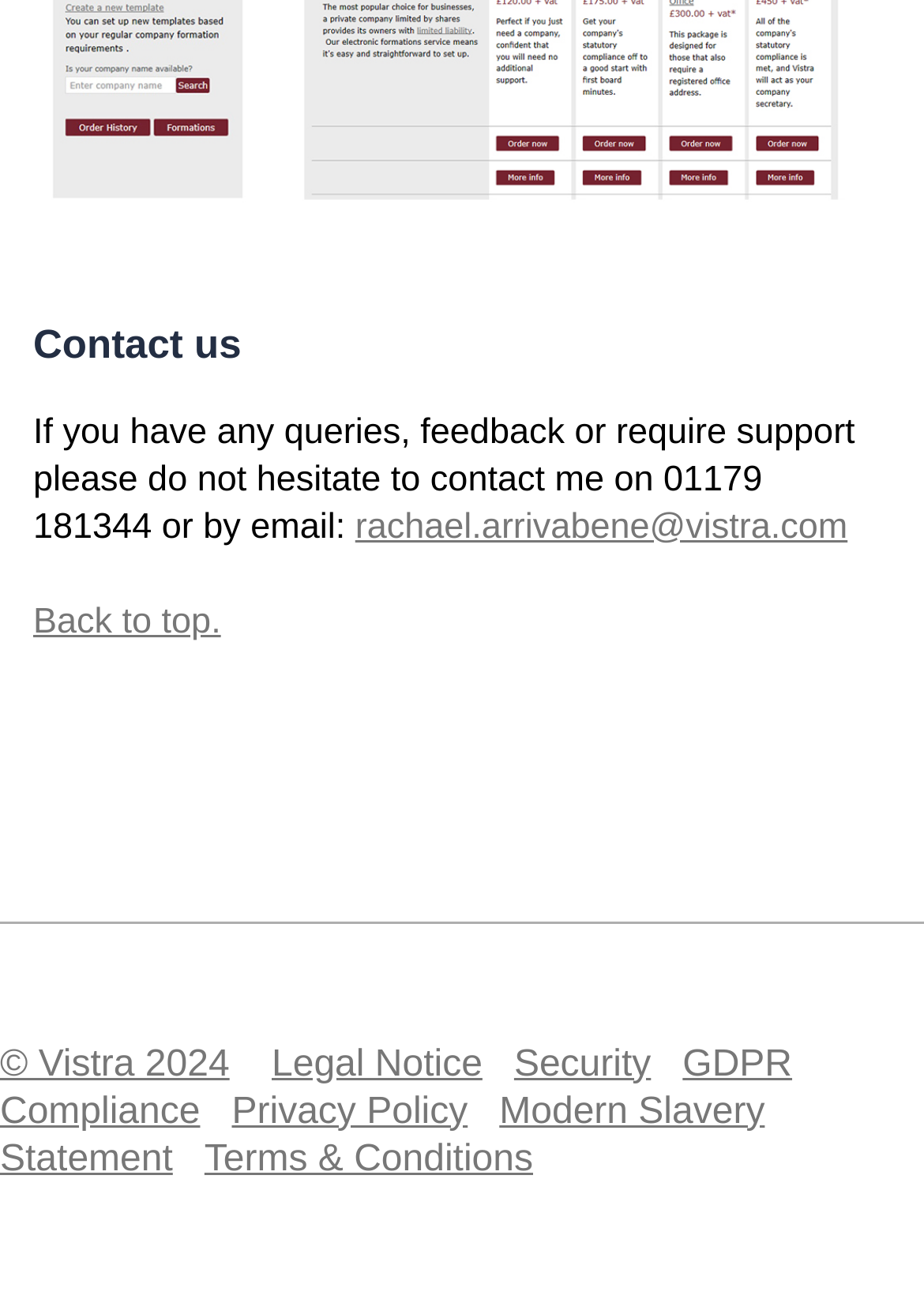Find the bounding box coordinates of the element to click in order to complete this instruction: "View Legal Notice". The bounding box coordinates must be four float numbers between 0 and 1, denoted as [left, top, right, bottom].

[0.294, 0.801, 0.522, 0.832]